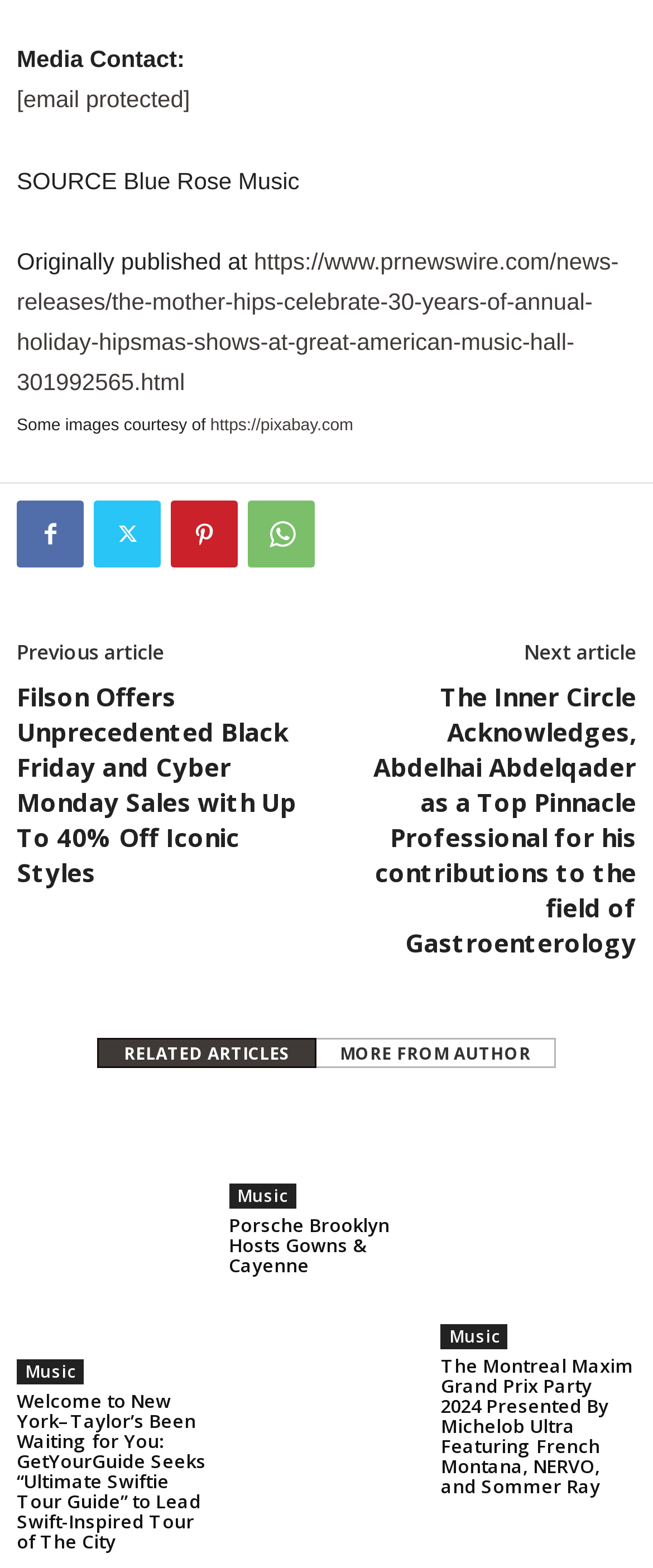Specify the bounding box coordinates of the area to click in order to execute this command: 'Explore the music category'. The coordinates should consist of four float numbers ranging from 0 to 1, and should be formatted as [left, top, right, bottom].

[0.026, 0.867, 0.128, 0.883]